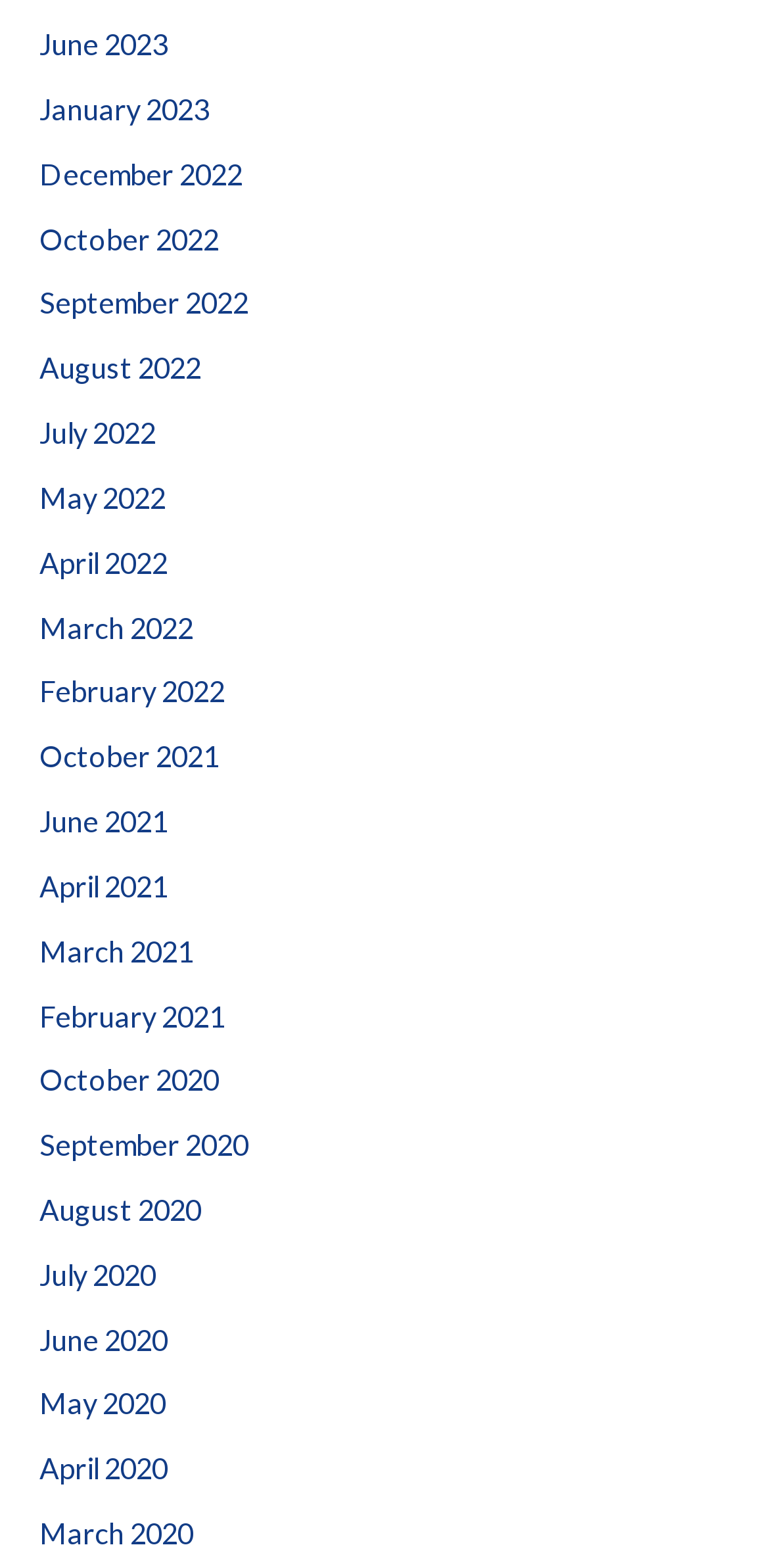What is the most recent month listed?
Examine the webpage screenshot and provide an in-depth answer to the question.

I looked at the list of links on the webpage and found that the most recent month listed is June 2023, which is at the top of the list.